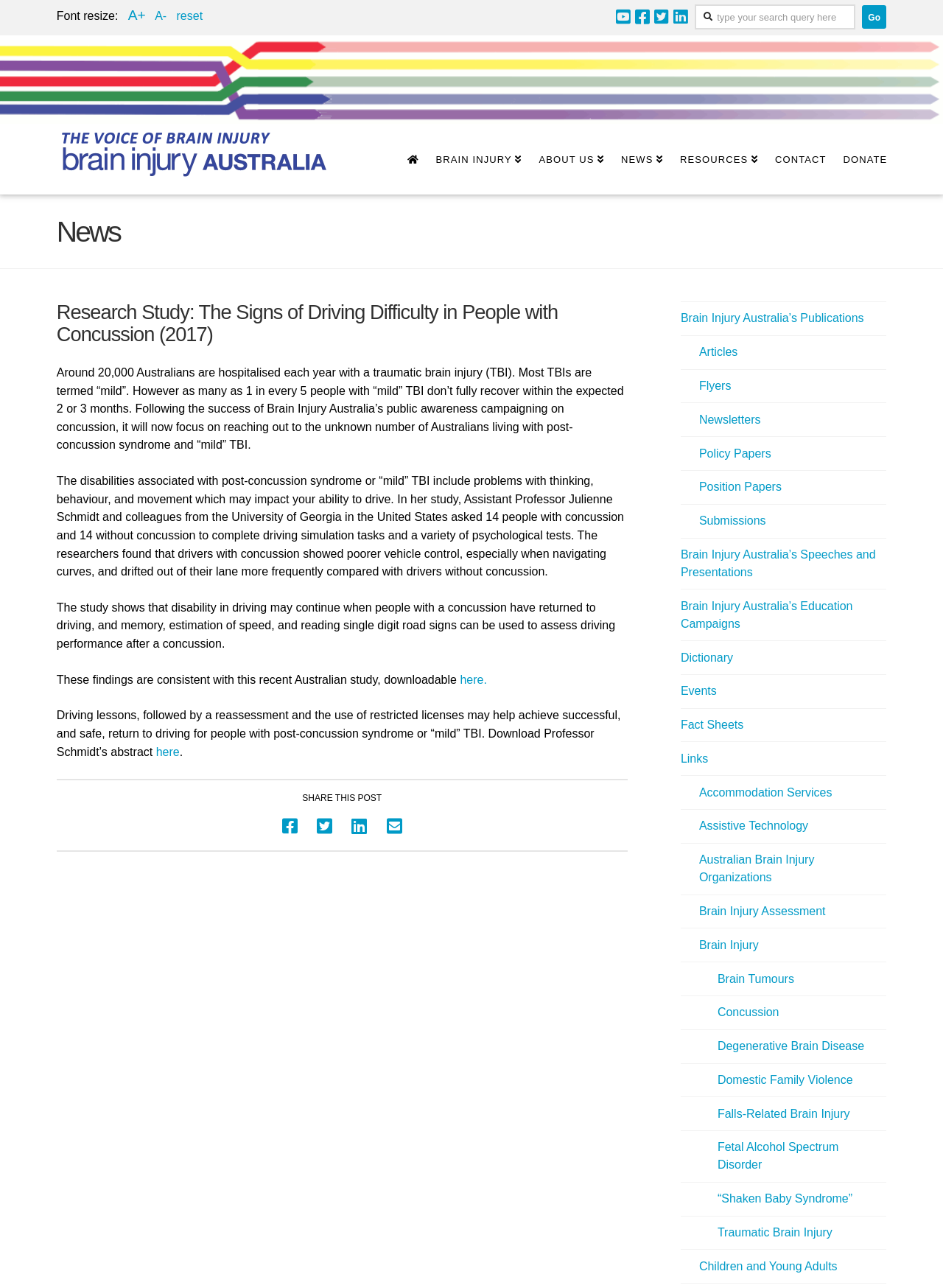What is the name of the professor mentioned in the article?
We need a detailed and exhaustive answer to the question. Please elaborate.

The name of the professor can be found in the article section, where it is mentioned that Assistant Professor Julienne Schmidt and her colleagues from the University of Georgia in the United States conducted a study on concussion and driving.